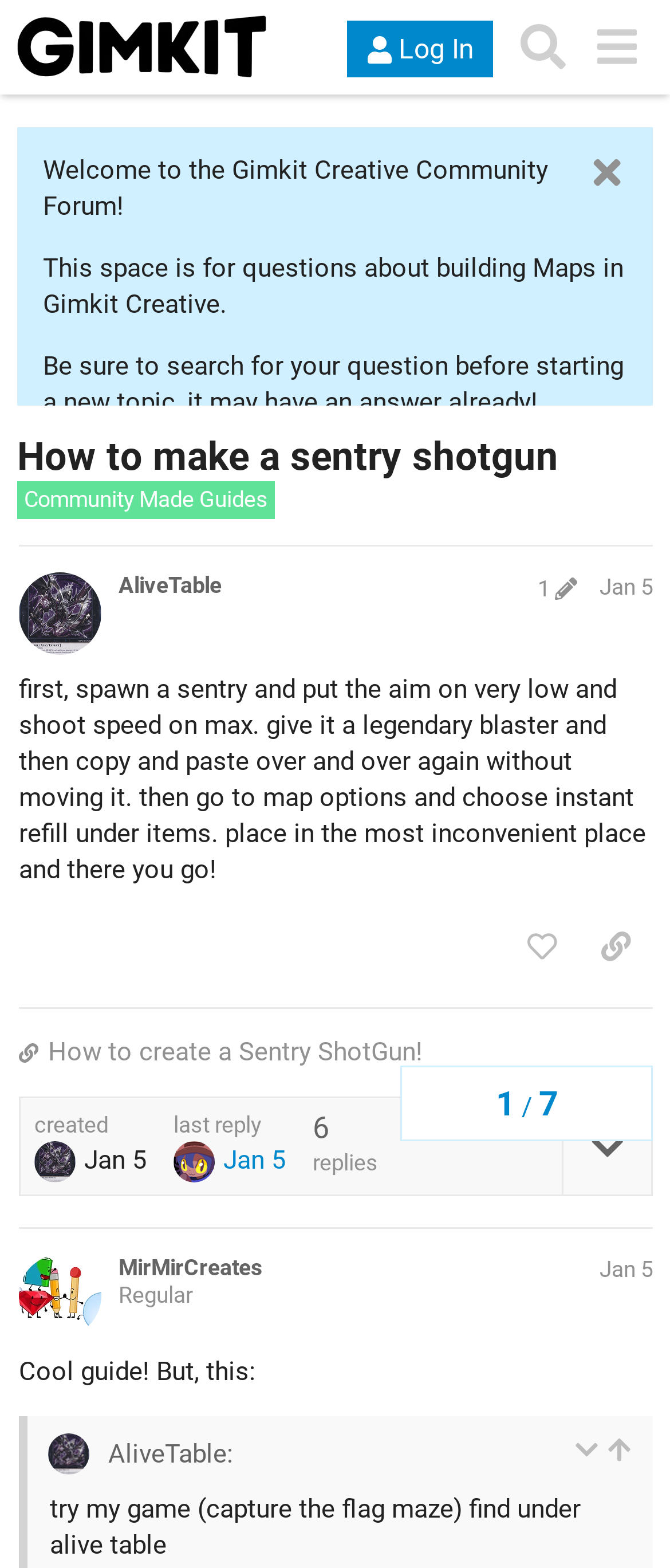Please find and give the text of the main heading on the webpage.

How to make a sentry shotgun